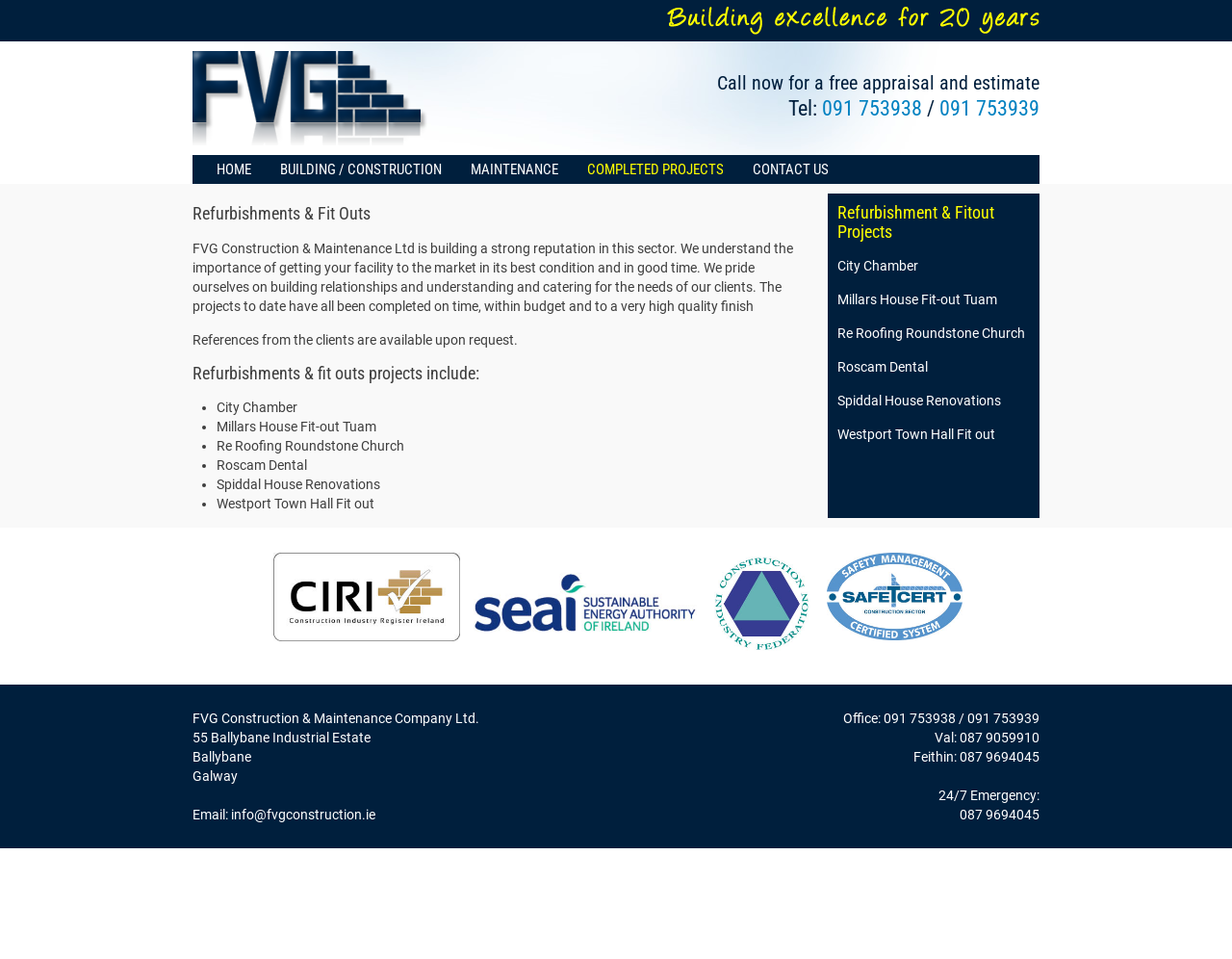Find the bounding box coordinates of the clickable area that will achieve the following instruction: "Click the 'HOME' link".

[0.164, 0.162, 0.216, 0.192]